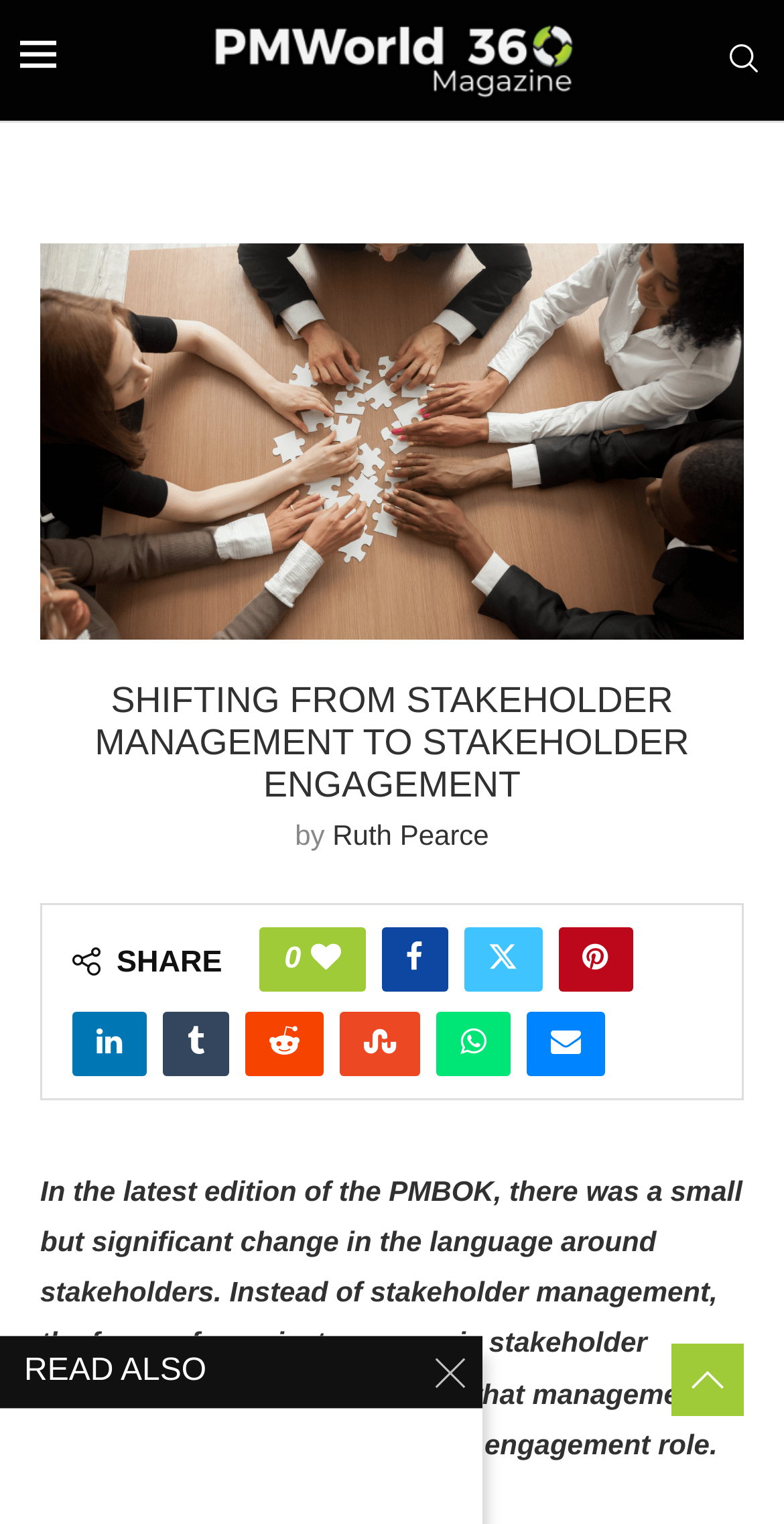Please specify the bounding box coordinates of the clickable section necessary to execute the following command: "Visit PMWorld 360 Magazine".

[0.265, 0.013, 0.735, 0.034]